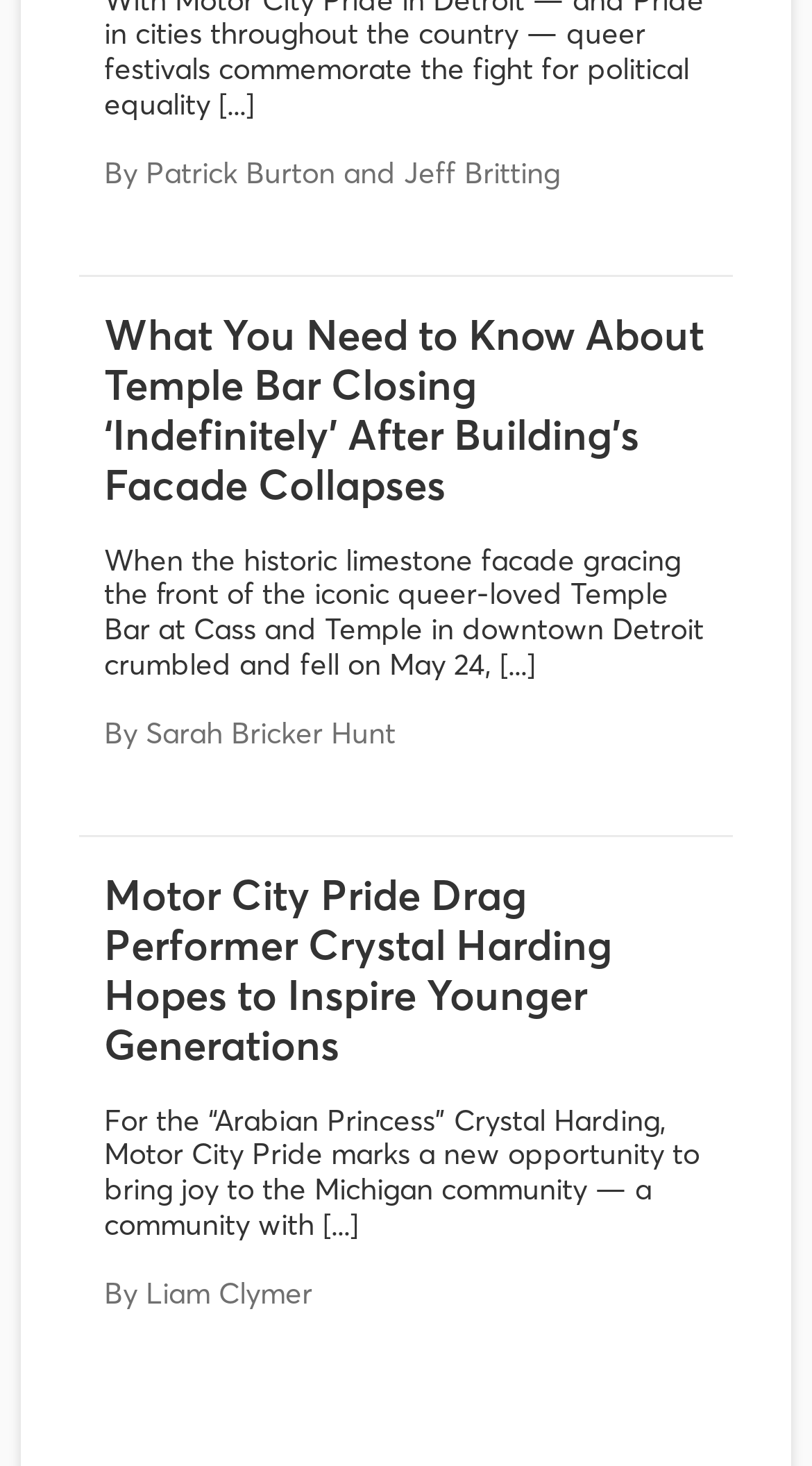Extract the bounding box coordinates of the UI element described: "Briggs Sports Bar". Provide the coordinates in the format [left, top, right, bottom] with values ranging from 0 to 1.

[0.164, 0.412, 0.495, 0.44]